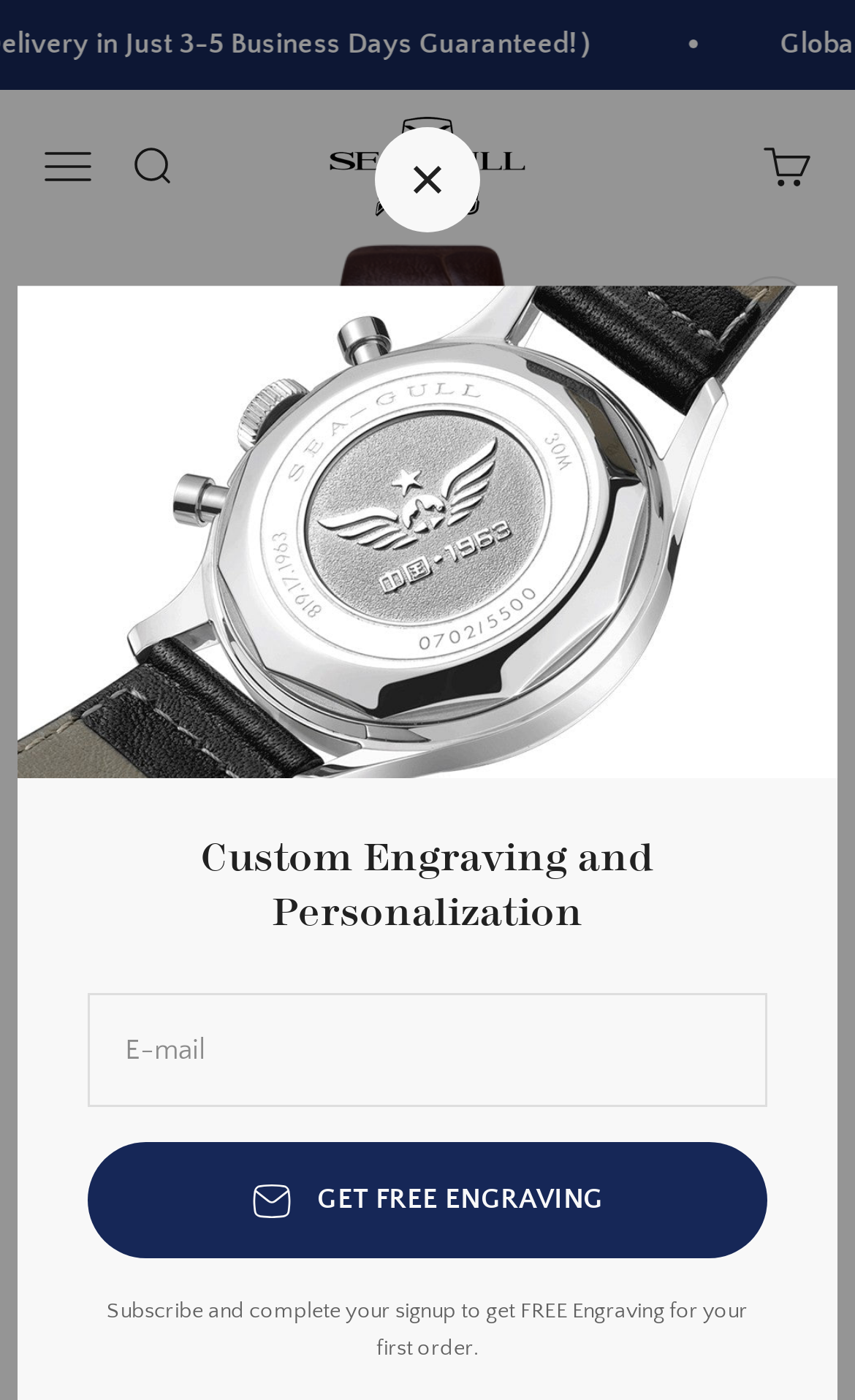Please provide a comprehensive answer to the question below using the information from the image: What is the water resistance of the watch?

I found the answer by looking at the webpage's content, specifically the section that describes the watch's features. The water resistance is mentioned as 50 Meters.